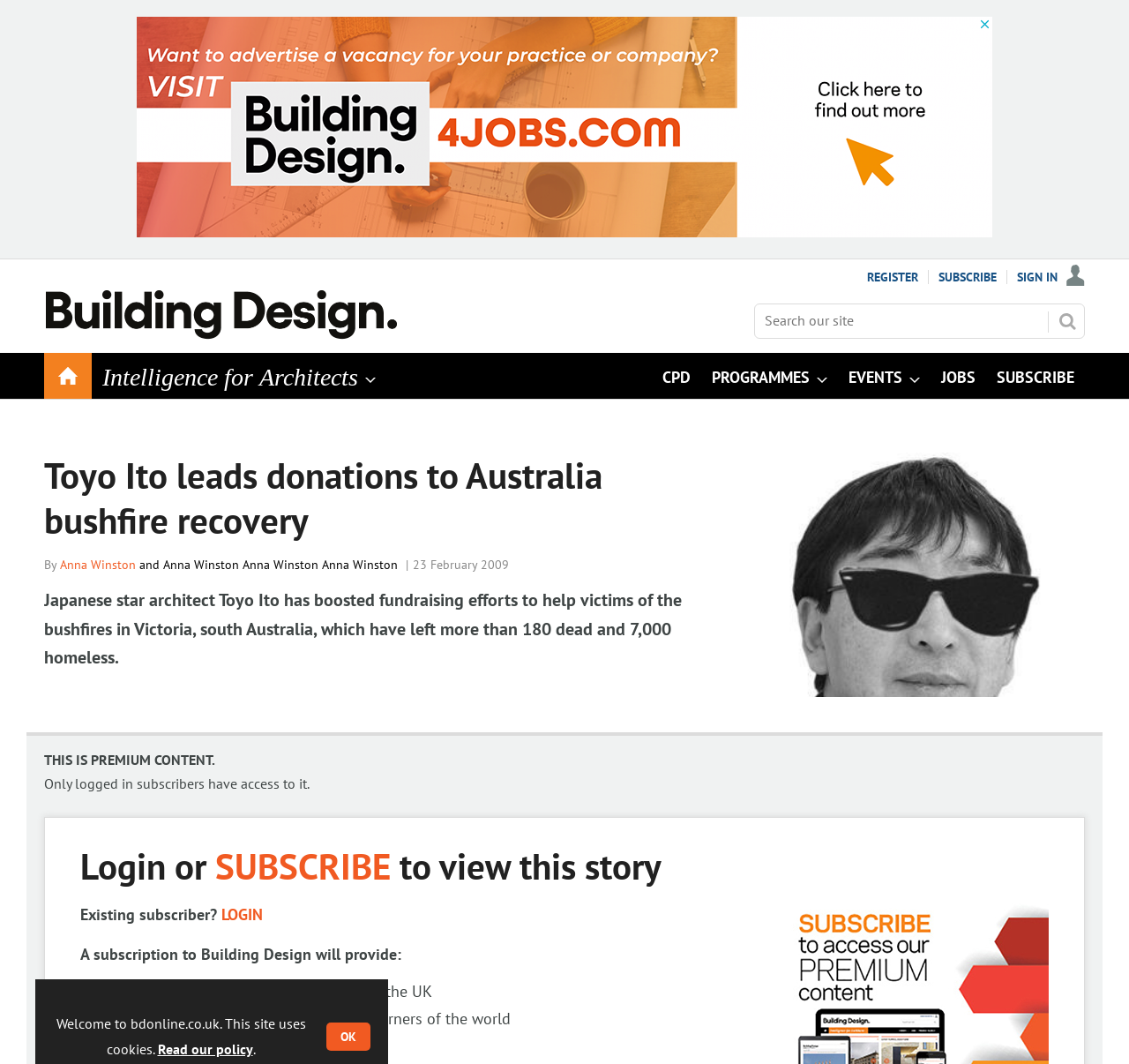Can you extract the primary headline text from the webpage?

Toyo Ito leads donations to Australia bushfire recovery